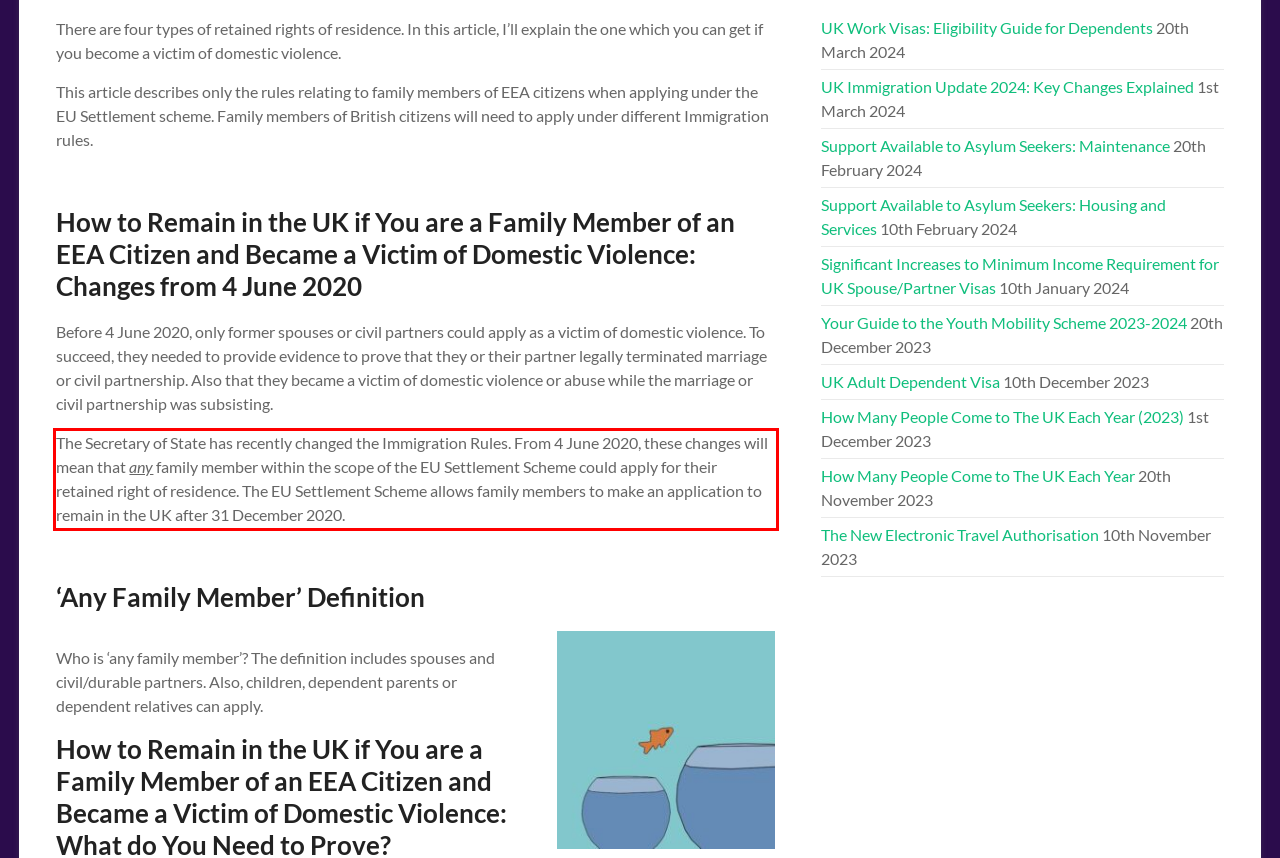From the given screenshot of a webpage, identify the red bounding box and extract the text content within it.

The Secretary of State has recently changed the Immigration Rules. From 4 June 2020, these changes will mean that any family member within the scope of the EU Settlement Scheme could apply for their retained right of residence. The EU Settlement Scheme allows family members to make an application to remain in the UK after 31 December 2020.